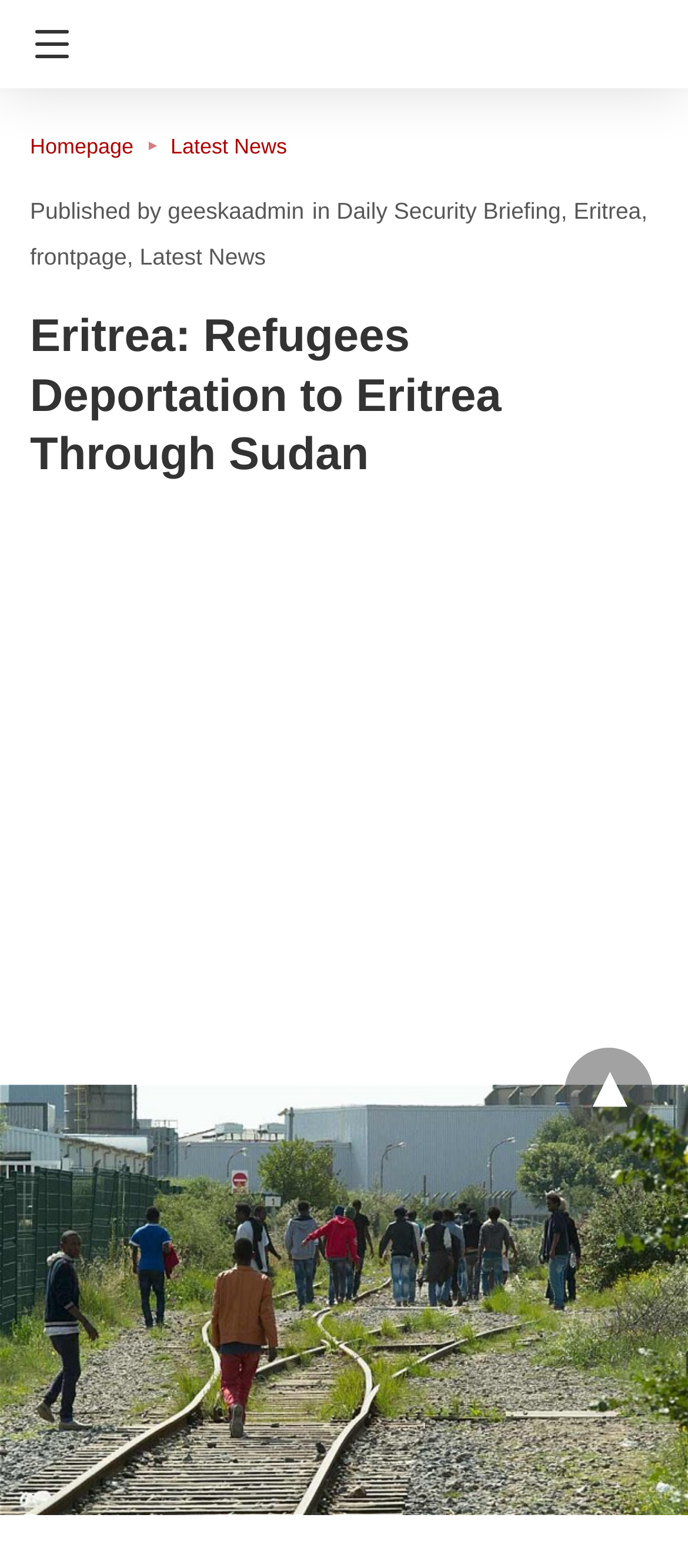Extract the bounding box coordinates of the UI element described: "Homepage". Provide the coordinates in the format [left, top, right, bottom] with values ranging from 0 to 1.

[0.044, 0.085, 0.248, 0.101]